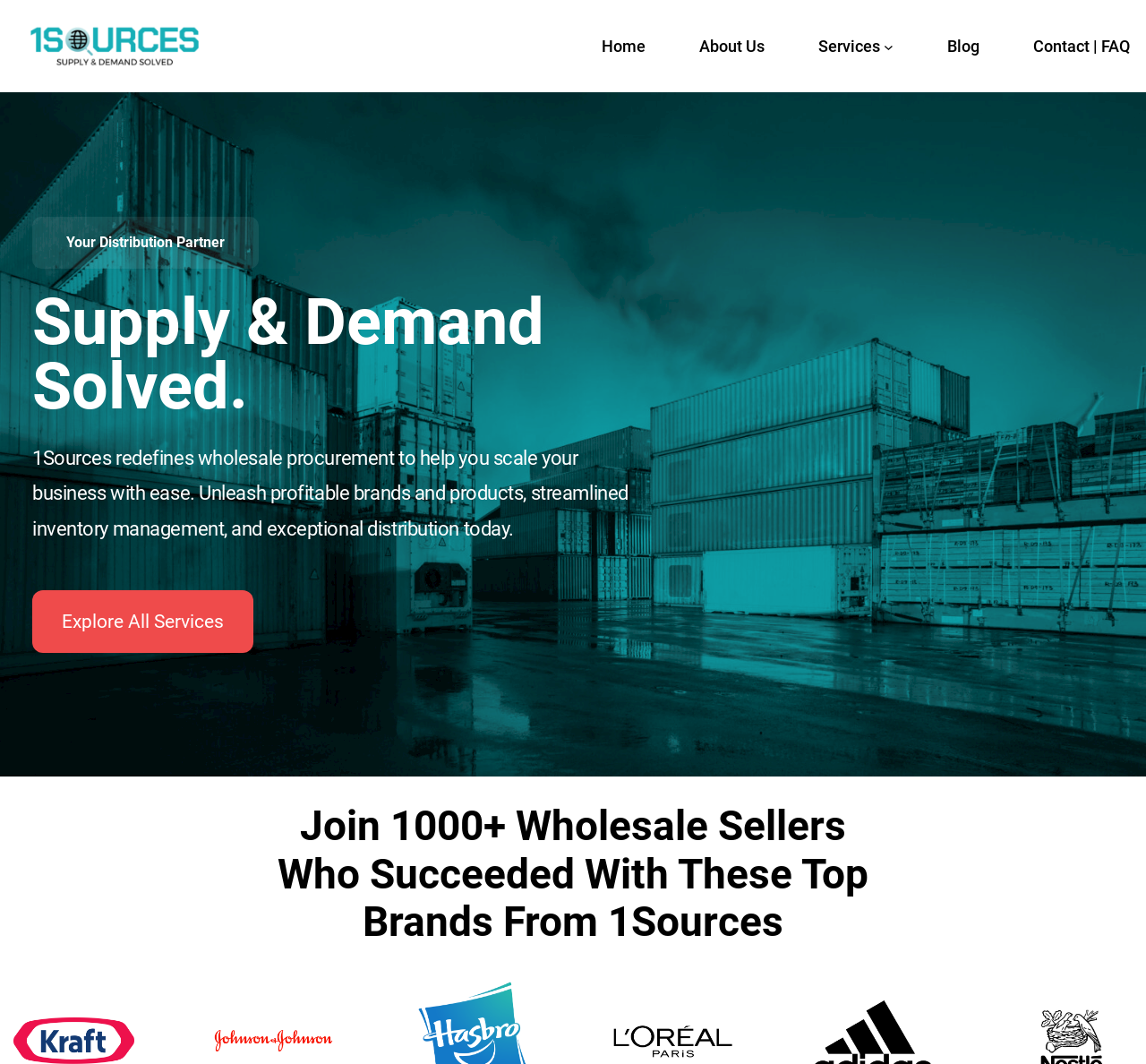How many brands are mentioned on the webpage?
Give a single word or phrase answer based on the content of the image.

None